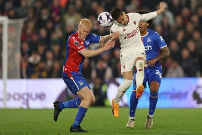Answer the question below in one word or phrase:
What is the atmosphere of the stadium like?

Vibrant